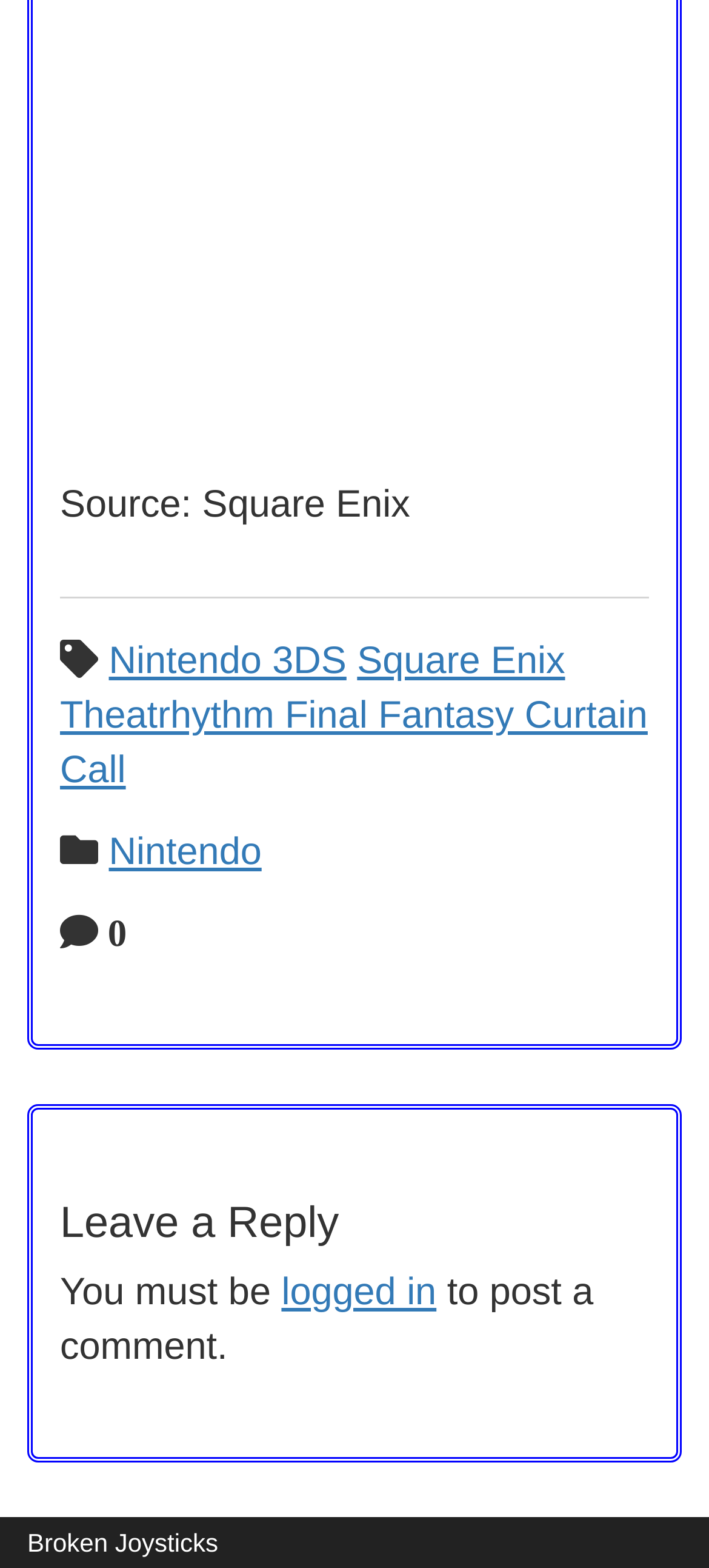Utilize the information from the image to answer the question in detail:
What platform is mentioned alongside Square Enix?

The platform mentioned alongside Square Enix is 'Nintendo 3DS', which is a link on the webpage.